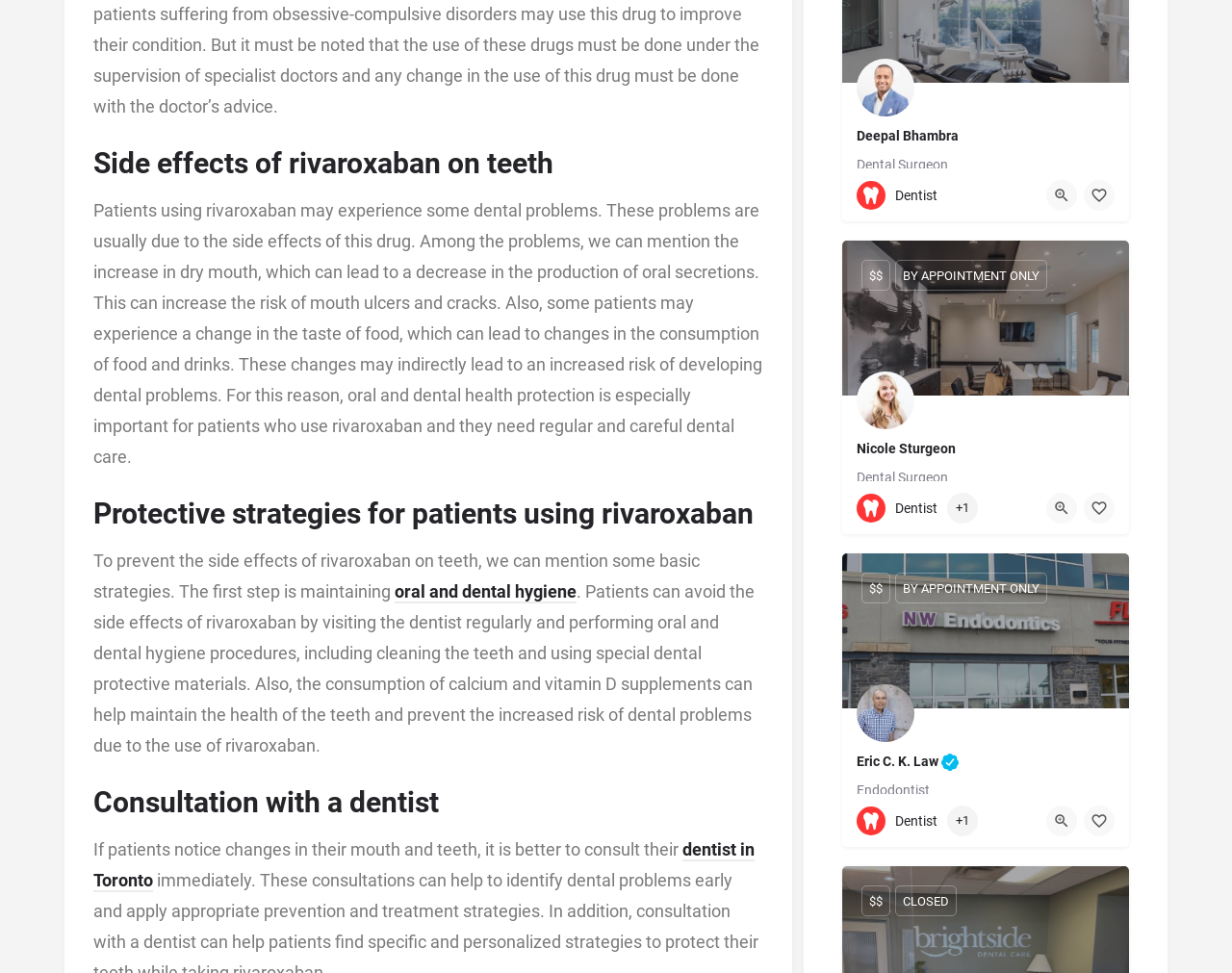Please identify the bounding box coordinates of the element's region that I should click in order to complete the following instruction: "Contact Nicole Sturgeon Dental Surgeon". The bounding box coordinates consist of four float numbers between 0 and 1, i.e., [left, top, right, bottom].

[0.683, 0.247, 0.917, 0.495]